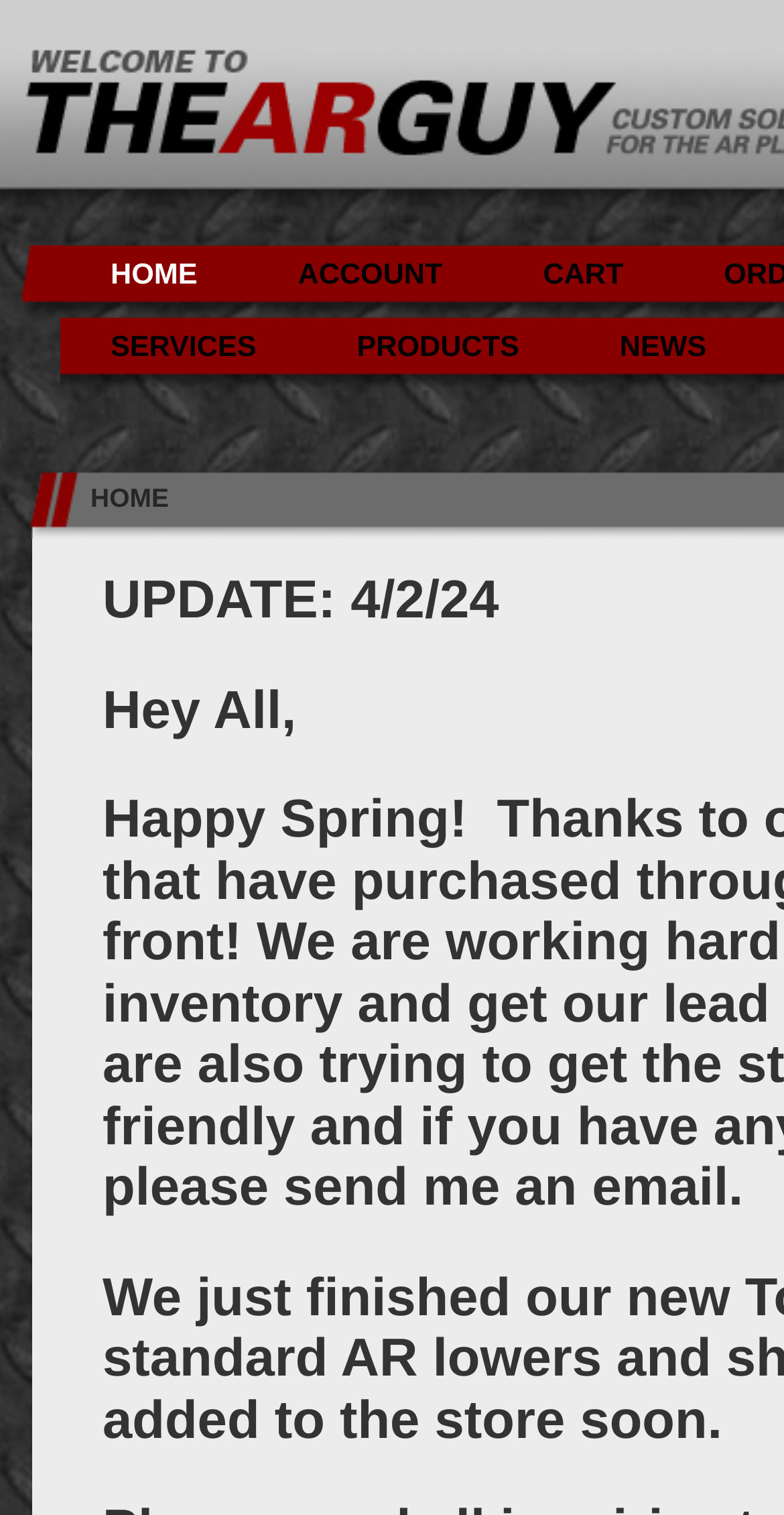What is the first menu item?
Please look at the screenshot and answer in one word or a short phrase.

HOME